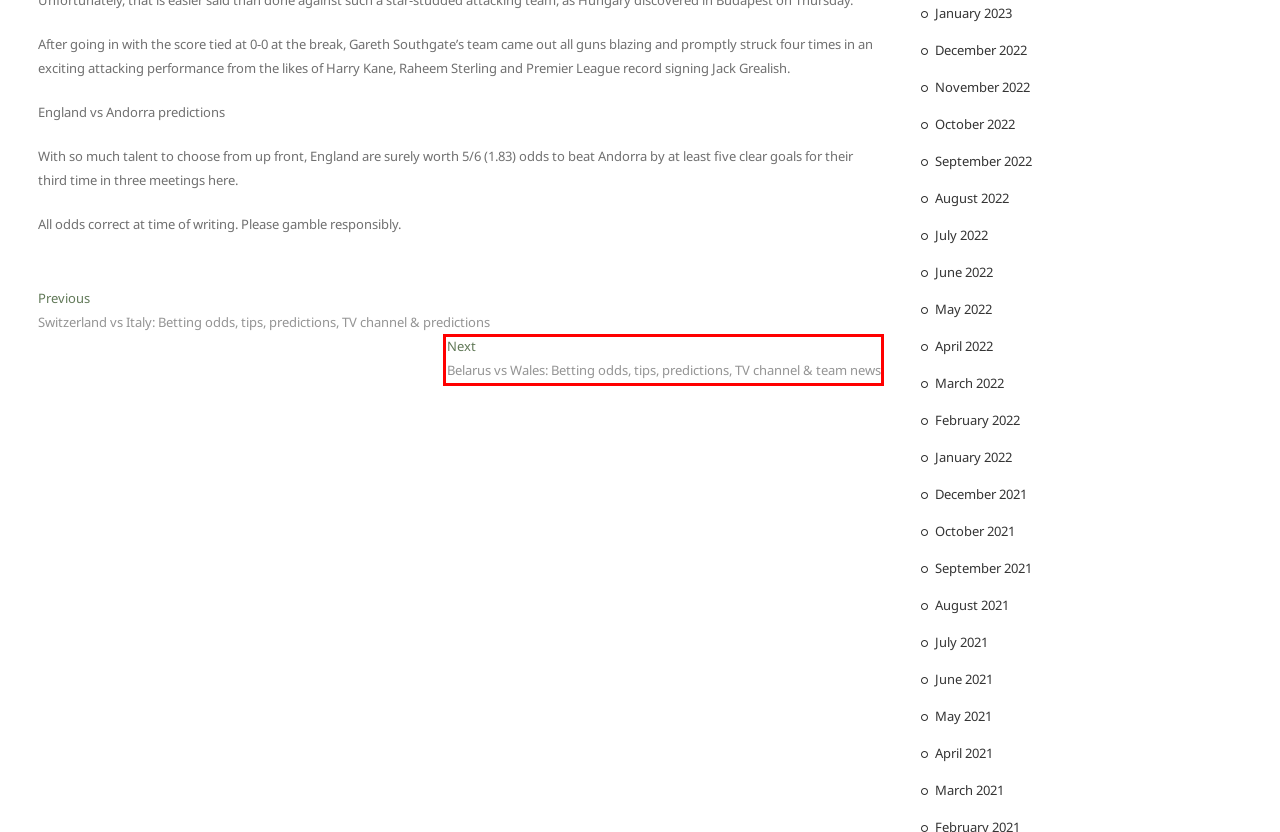You have a screenshot of a webpage with a red rectangle bounding box around a UI element. Choose the best description that matches the new page after clicking the element within the bounding box. The candidate descriptions are:
A. March 2021 – Ayeeg
B. August 2022 – Ayeeg
C. Belarus vs Wales: Betting odds, tips, predictions, TV channel & team news – Ayeeg
D. September 2021 – Ayeeg
E. December 2021 – Ayeeg
F. December 2022 – Ayeeg
G. June 2022 – Ayeeg
H. October 2021 – Ayeeg

C